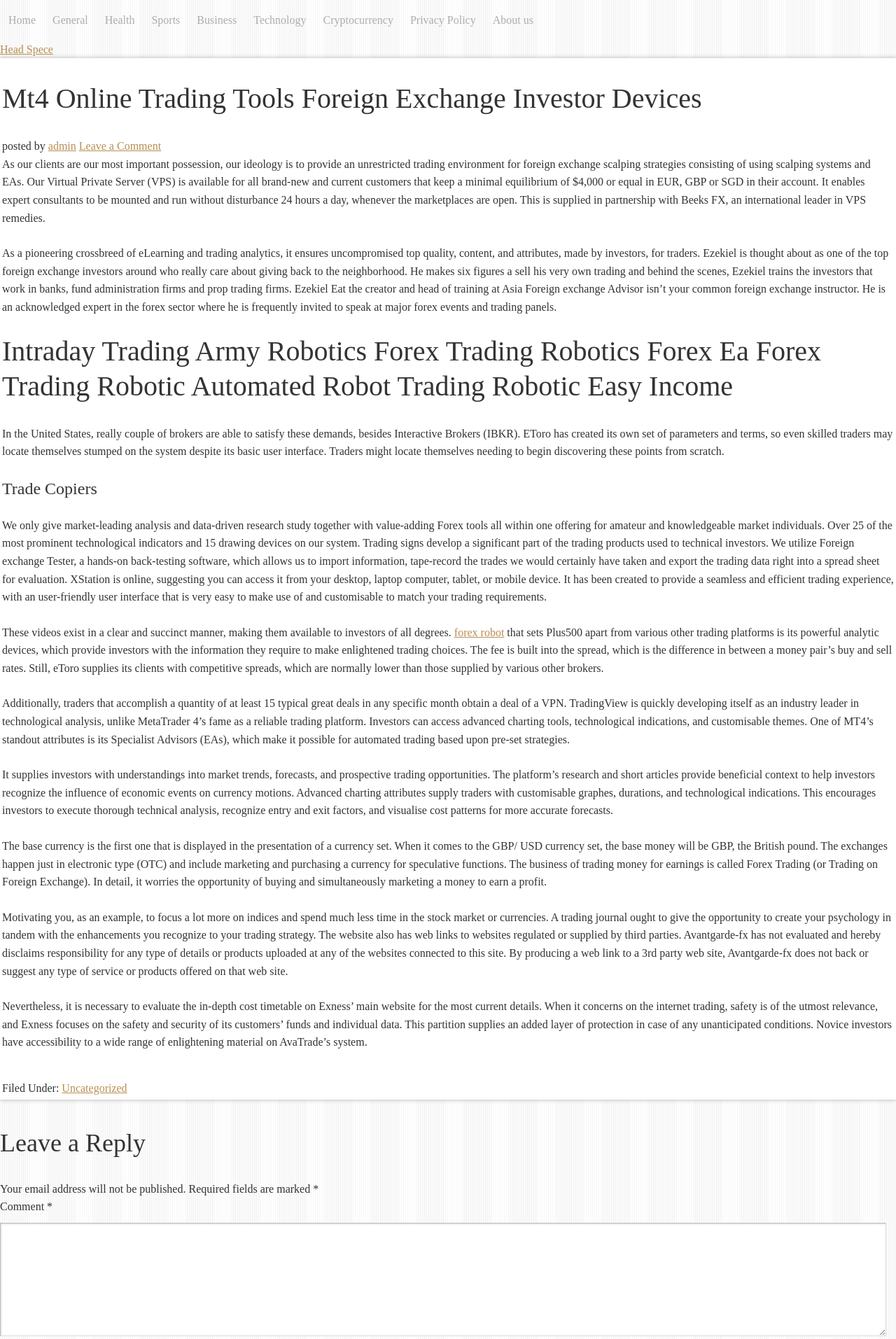Given the description of the UI element: "parent_node: Comment * name="comment"", predict the bounding box coordinates in the form of [left, top, right, bottom], with each value being a float between 0 and 1.

[0.0, 0.913, 0.989, 0.998]